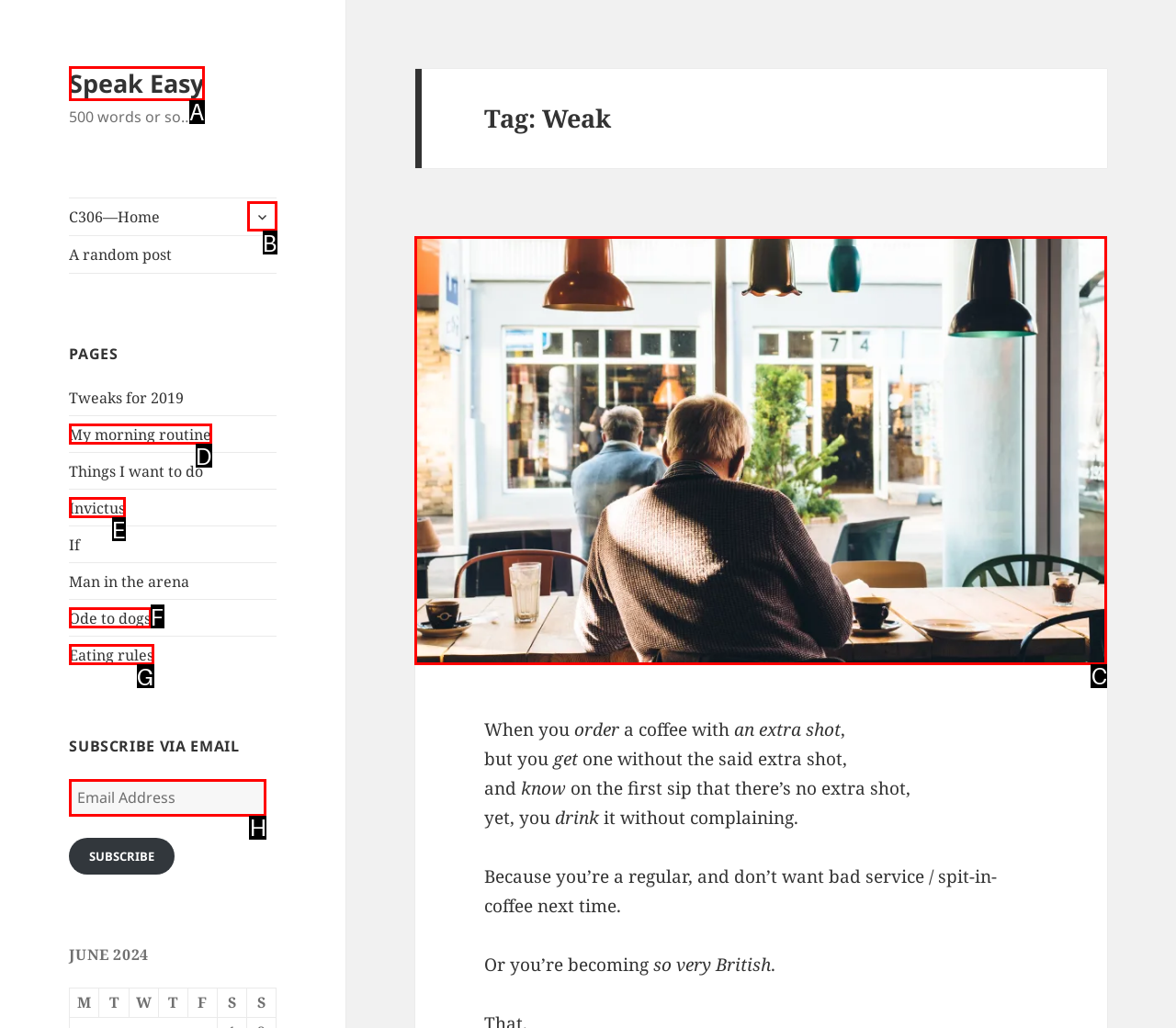Using the provided description: Invictus, select the most fitting option and return its letter directly from the choices.

E